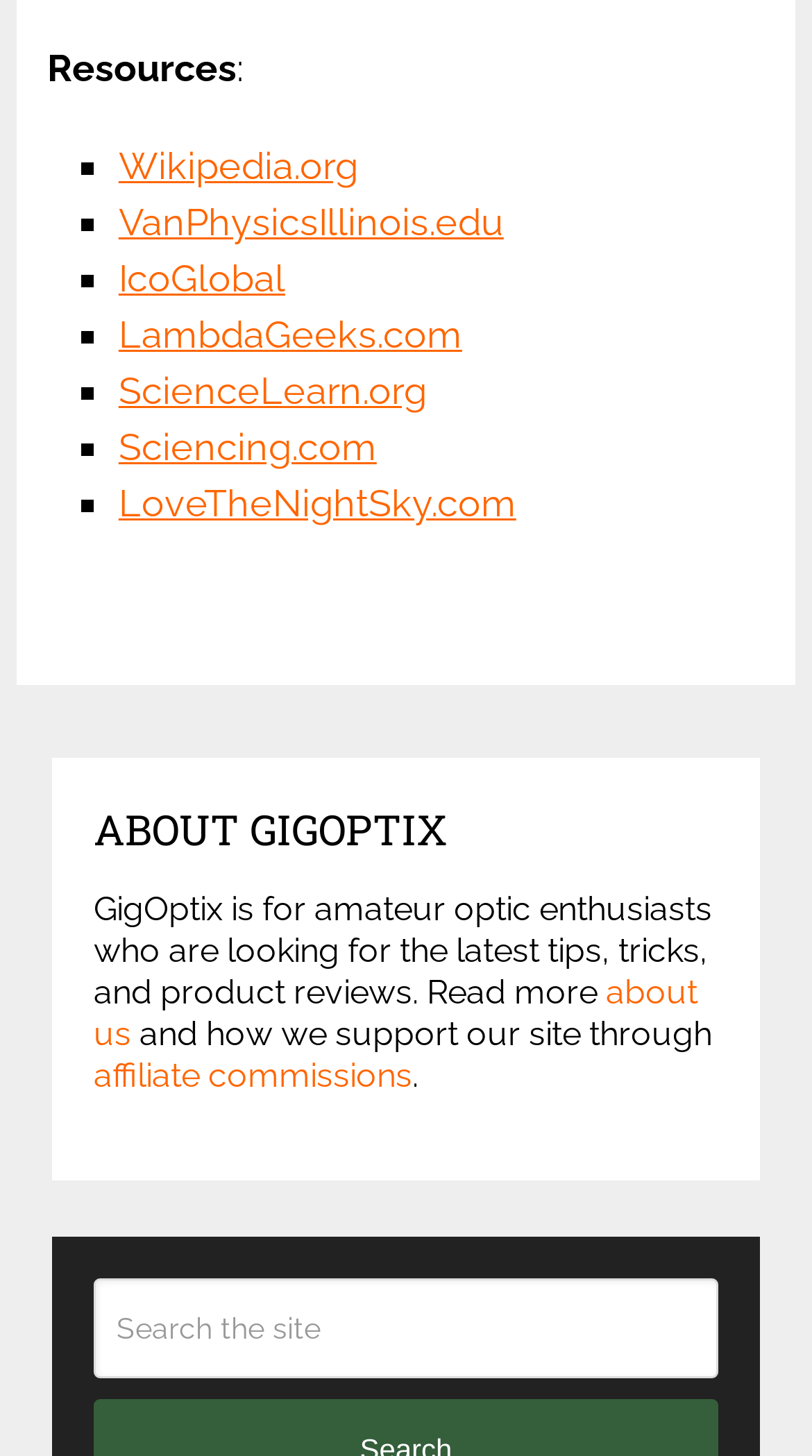What is the name of the website?
Please interpret the details in the image and answer the question thoroughly.

The heading 'ABOUT GIGOPTIX' implies that the name of the website is GigOptix.